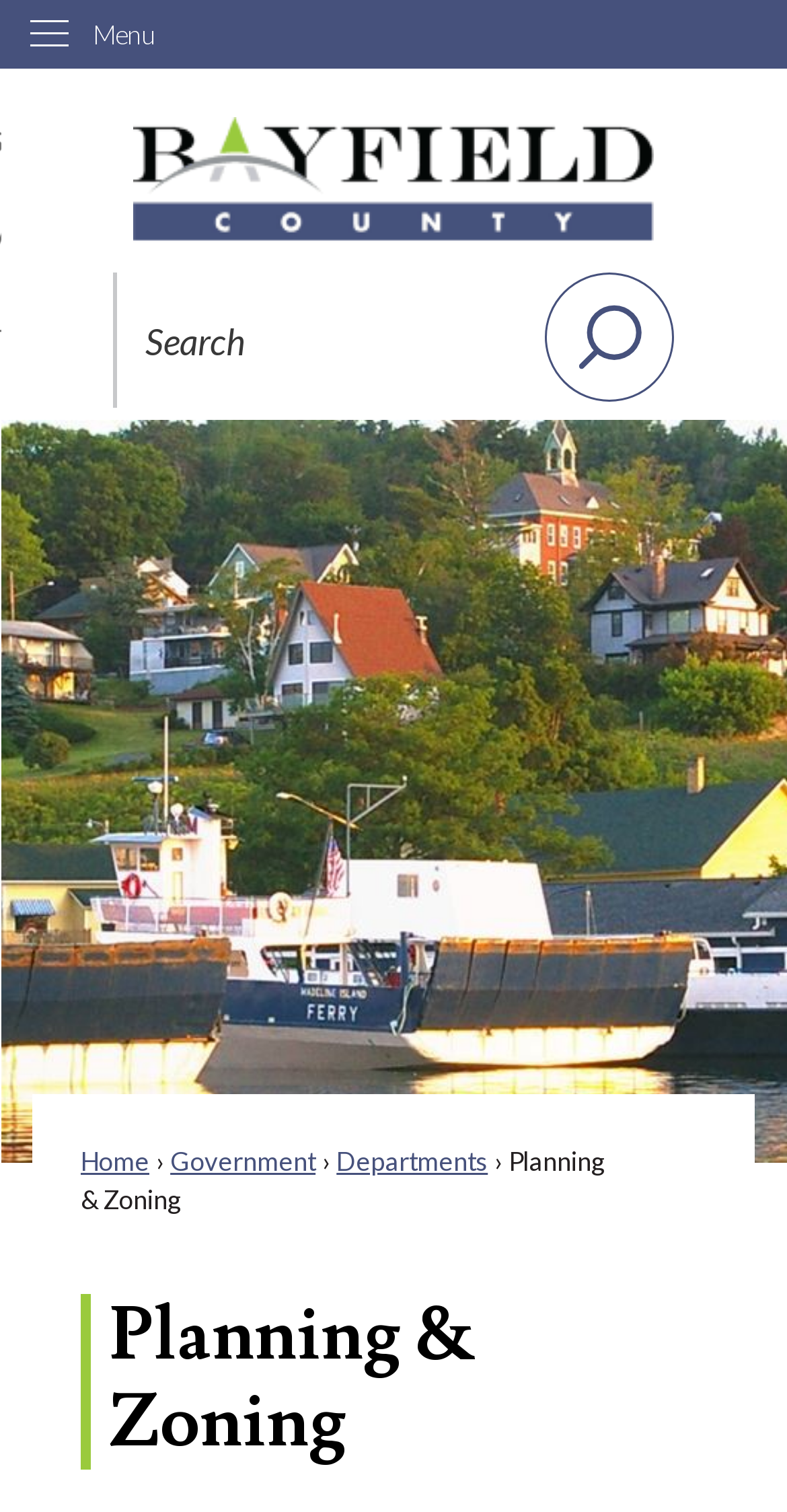Give an in-depth explanation of the webpage layout and content.

The webpage is about Planning and Zoning in Bayfield County, WI. At the top left corner, there is a "Skip to Main Content" link. Next to it, there is a vertical menu with a "Menu" label. 

Below the menu, there is a link to the Bayfield County WI Home page, accompanied by an image. 

On the right side of the page, there is a search region with a search textbox and a search button, which has a search icon. 

Below the search region, there are four links: "Home", "Government", "Departments", and "Planning & Zoning". The "Planning & Zoning" link is also a heading that spans across the page, indicating the main content of the page. 

The main content of the page is about finding out what permits are required, such as building a home, starting a business, sub-dividing land, sanitary permits, and/or servicing requirements.